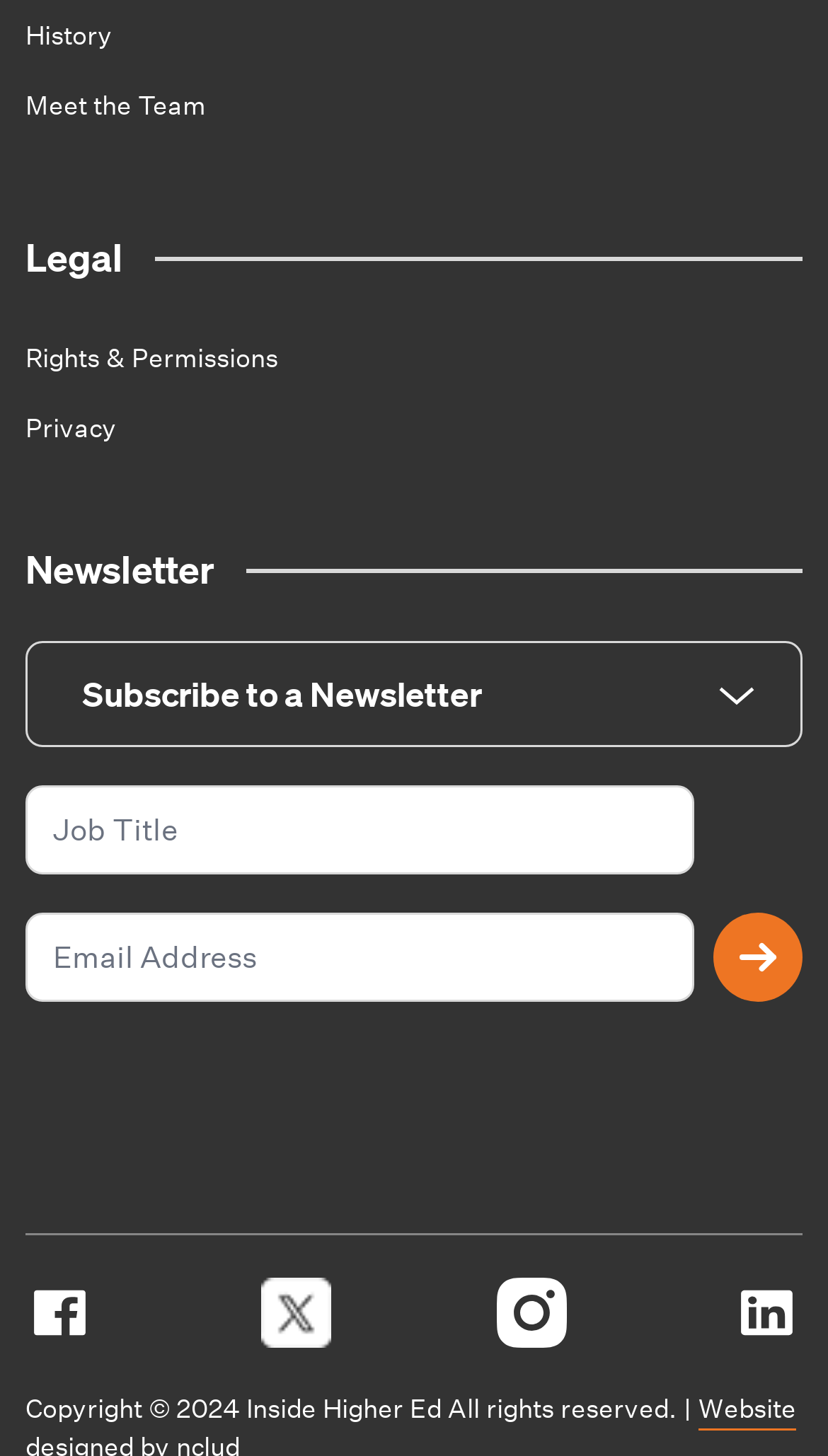How many social media links are there?
Relying on the image, give a concise answer in one word or a brief phrase.

4